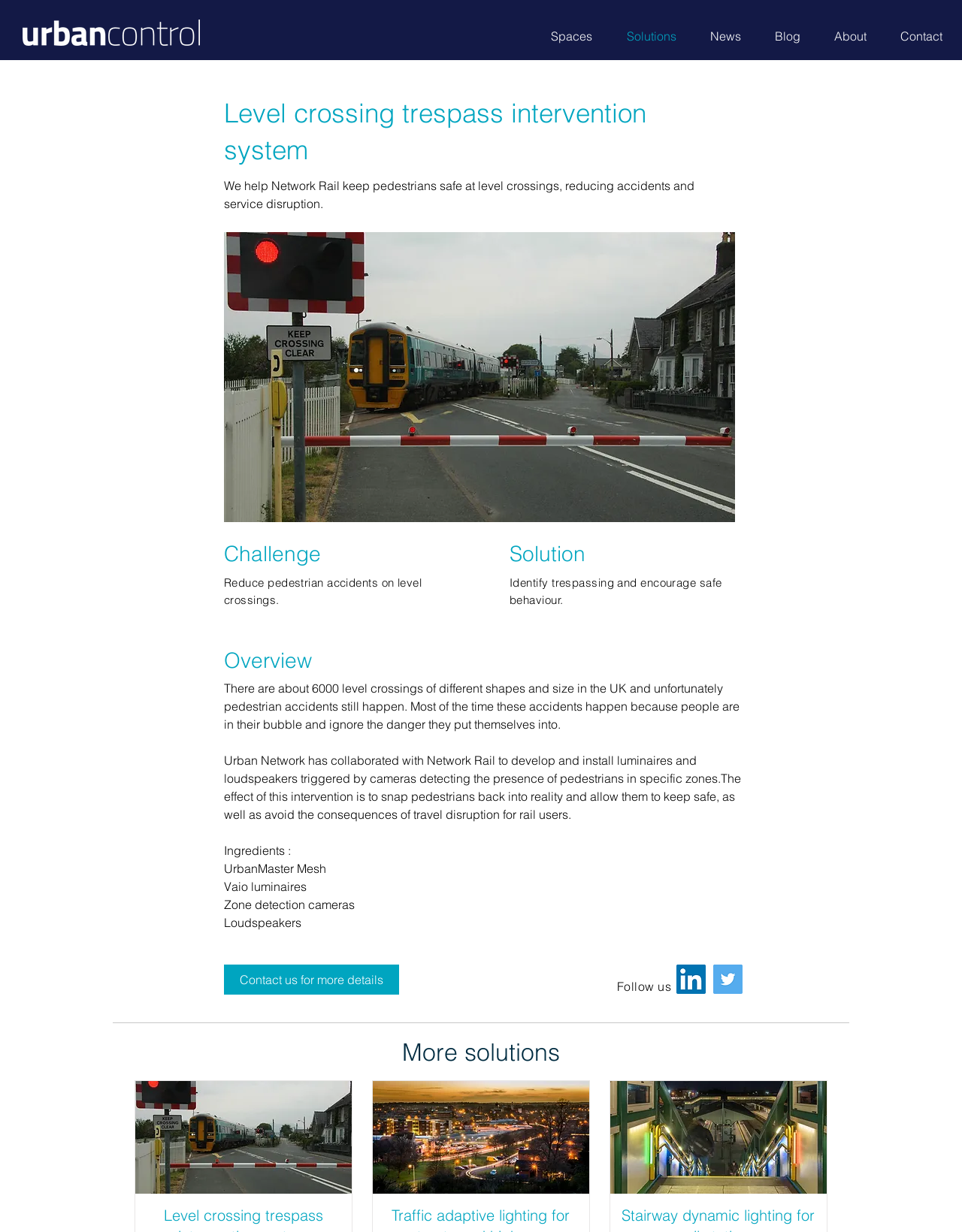Please identify and generate the text content of the webpage's main heading.

Level crossing trespass intervention system